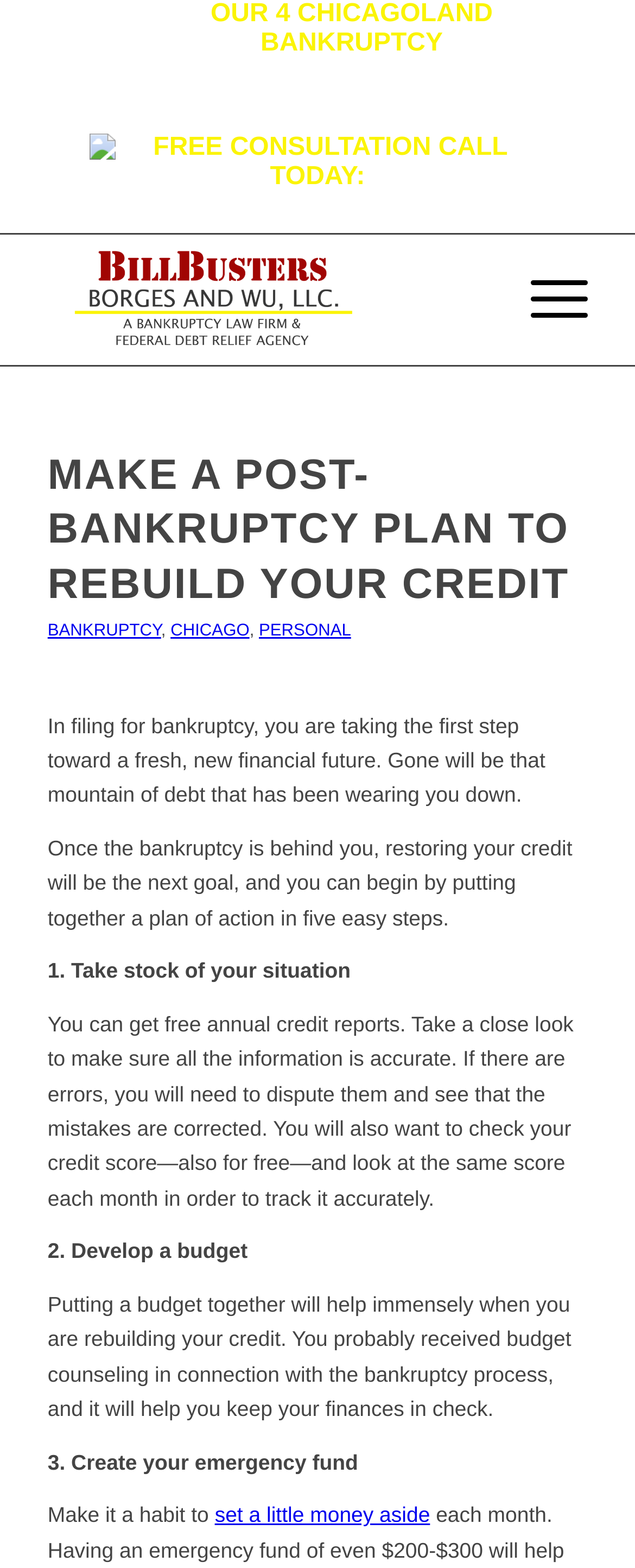Describe in detail what you see on the webpage.

This webpage is about rebuilding credit after bankruptcy, specifically providing a plan to do so. At the top, there is a vertical menu with an image and a heading that reads "OUR 4 CHICAGOLAND BANKRUPTCY LAW OFFICES". Below this, there is a call-to-action to schedule a free consultation, along with a phone number. 

To the right of the menu, there is a logo image with the text "Bill Busters" and a link to the same. Next to this, there is a link to a menu. 

The main content of the webpage is divided into sections. The first section has a heading that reads "MAKE A POST-BANKRUPTCY PLAN TO REBUILD YOUR CREDIT" and provides an introduction to rebuilding credit after bankruptcy. 

The next section explains the process of rebuilding credit in five easy steps. The first step is to take stock of one's situation, which involves checking credit reports and scores. The second step is to develop a budget, which was likely covered during the bankruptcy process. The third step is to create an emergency fund, and the webpage provides guidance on how to do so. 

Throughout the webpage, there are several links and images, including a logo and a call-to-action to schedule a free consultation. The overall layout is organized, with clear headings and concise text.